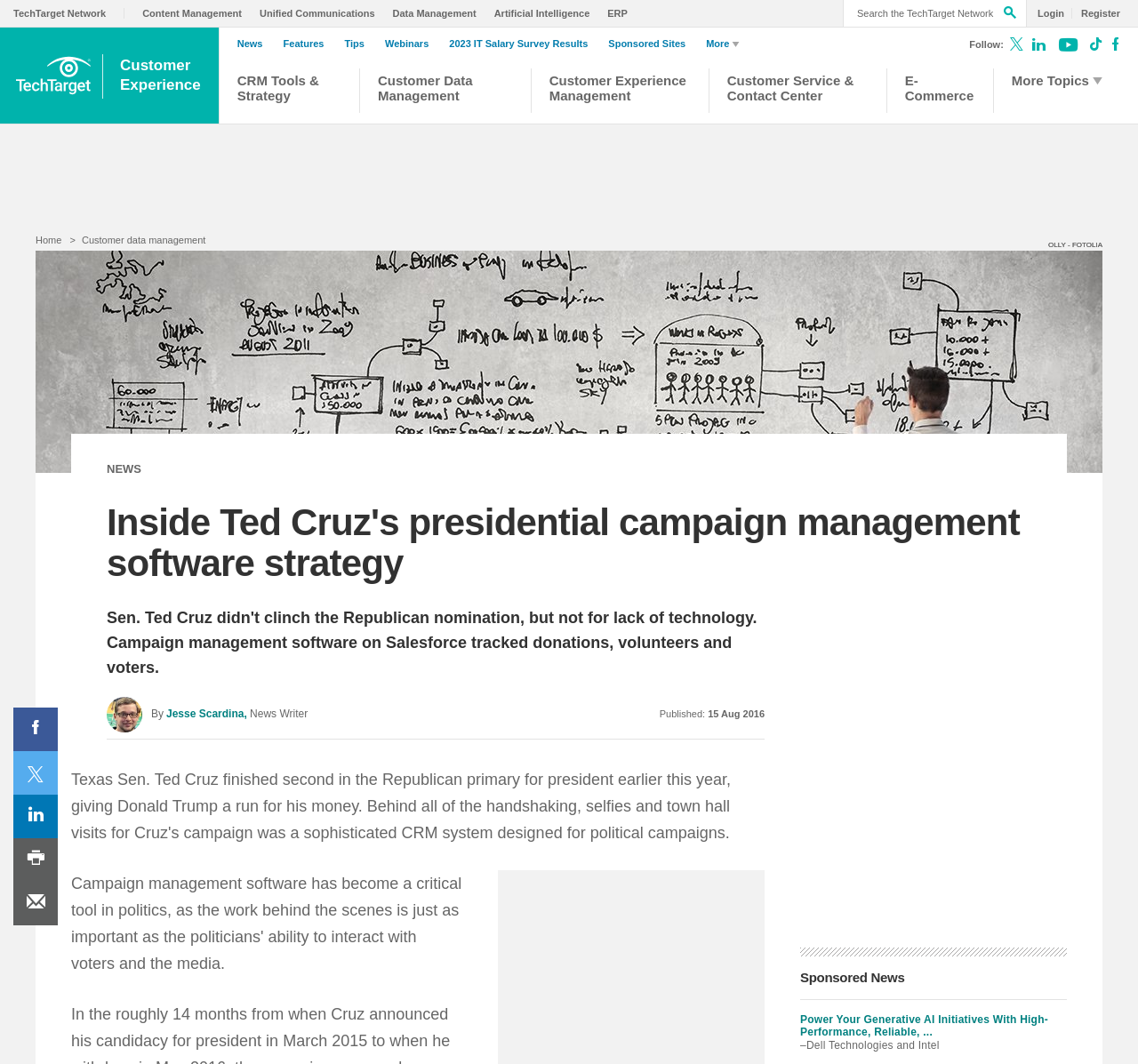What is the author's name of the article?
Use the screenshot to answer the question with a single word or phrase.

Jesse Scardina